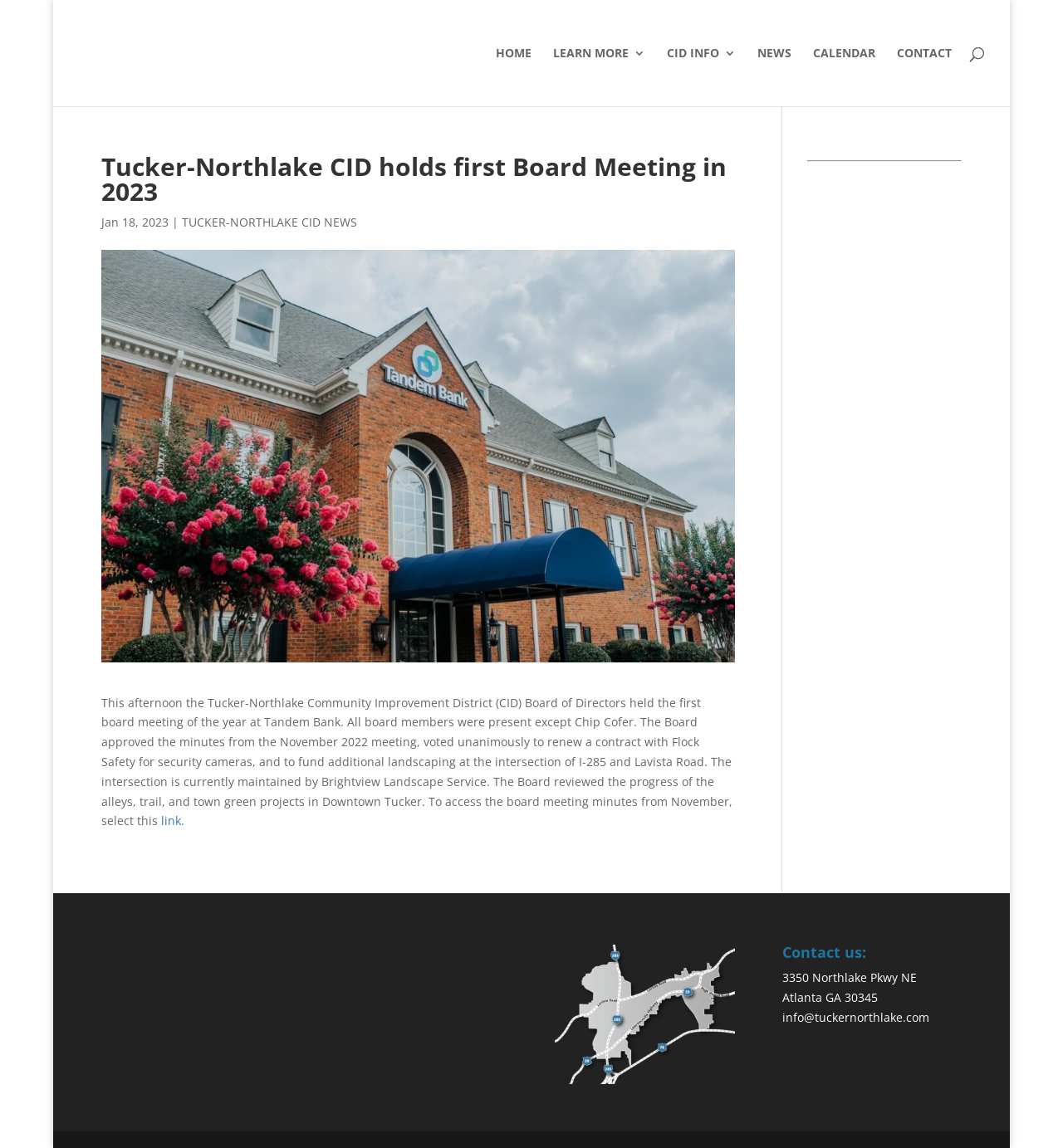Identify the bounding box of the UI component described as: "TUCKER-NORTHLAKE CID NEWS".

[0.171, 0.187, 0.336, 0.2]